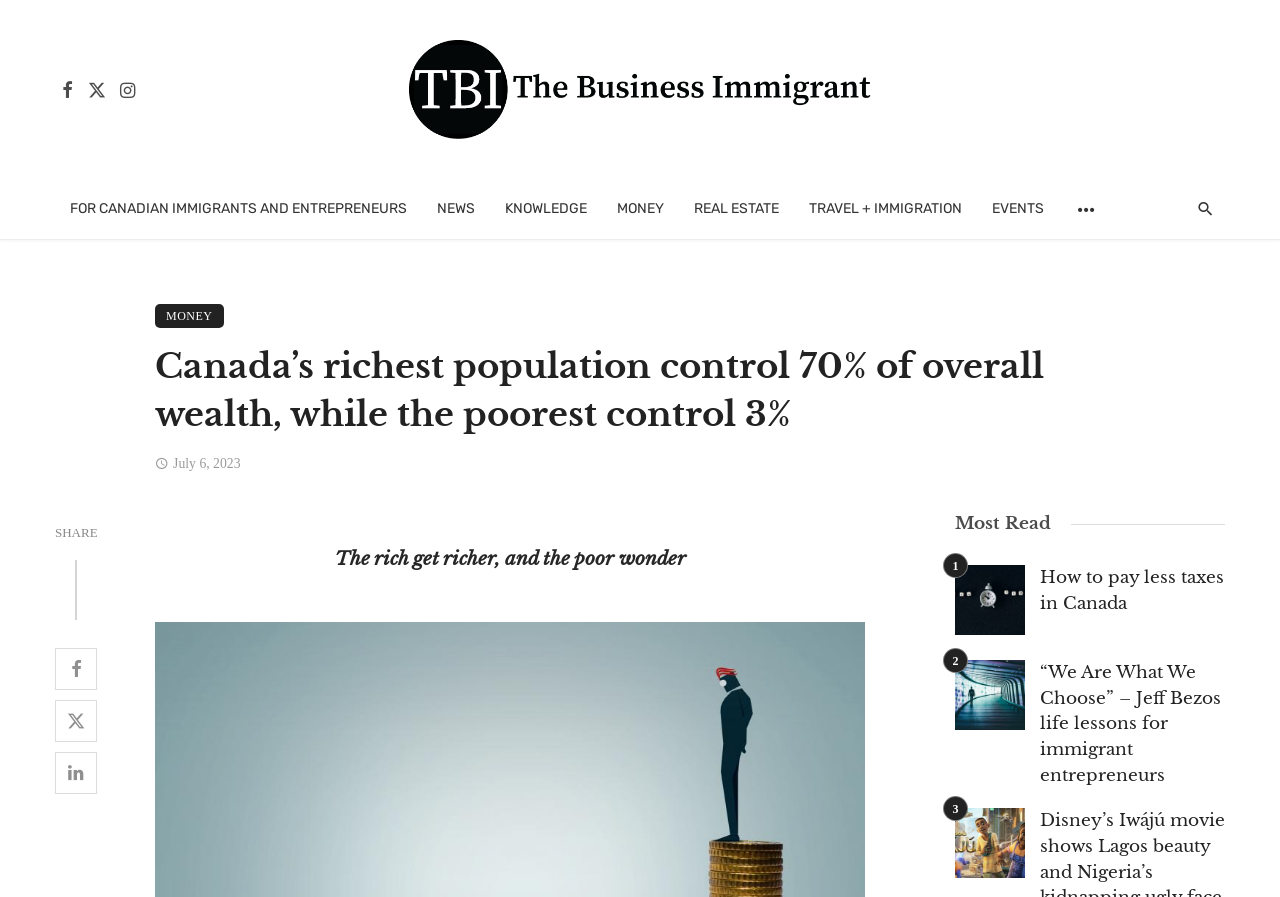Please mark the clickable region by giving the bounding box coordinates needed to complete this instruction: "Share the article".

[0.043, 0.586, 0.076, 0.602]